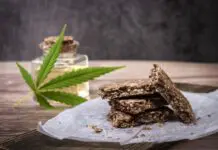Analyze the image and deliver a detailed answer to the question: What is the color of the cannabis leaf?

The caption specifically mentions that a vibrant green cannabis leaf is placed alongside the edibles, adding a natural touch to the arrangement.